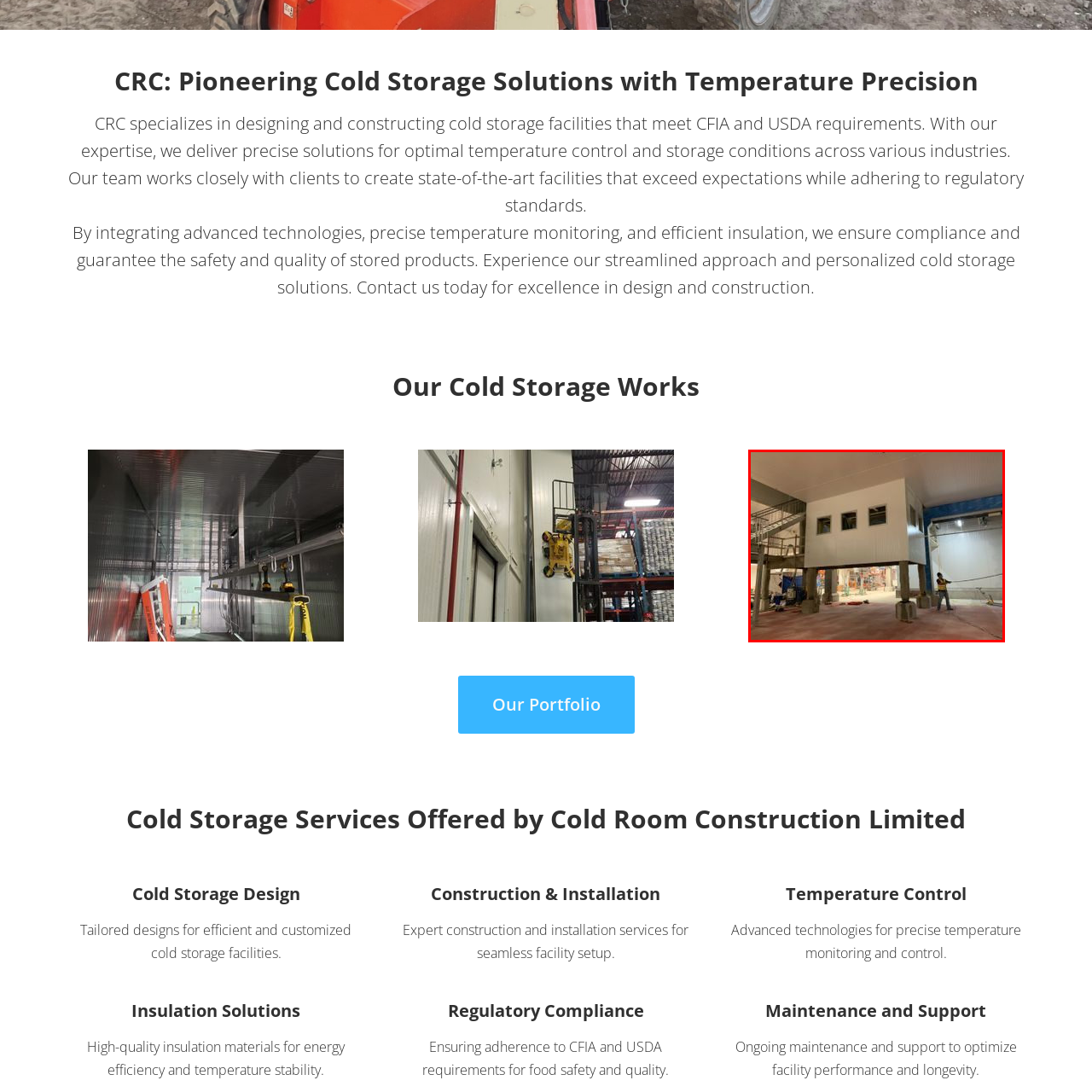Create a detailed narrative of the image inside the red-lined box.

This image showcases a partially constructed cold storage facility featuring a vertical insulated metal panel wall. Prominently displayed is a raised structure with several windows, designed to optimize internal climate control and ensure efficient operations. The building is supported by robust concrete pillars, reflecting a commitment to durability and safety standards. In the foreground, a worker in a safety vest is seen actively engaging in the construction process, underscoring the collaborative effort involved in creating state-of-the-art cold storage solutions. The overall scene illustrates the advanced construction techniques employed to meet the stringent CFIA and USDA requirements, highlighting the innovative approaches taken by CRC in delivering precision-engineered cold storage facilities tailored for various industries.